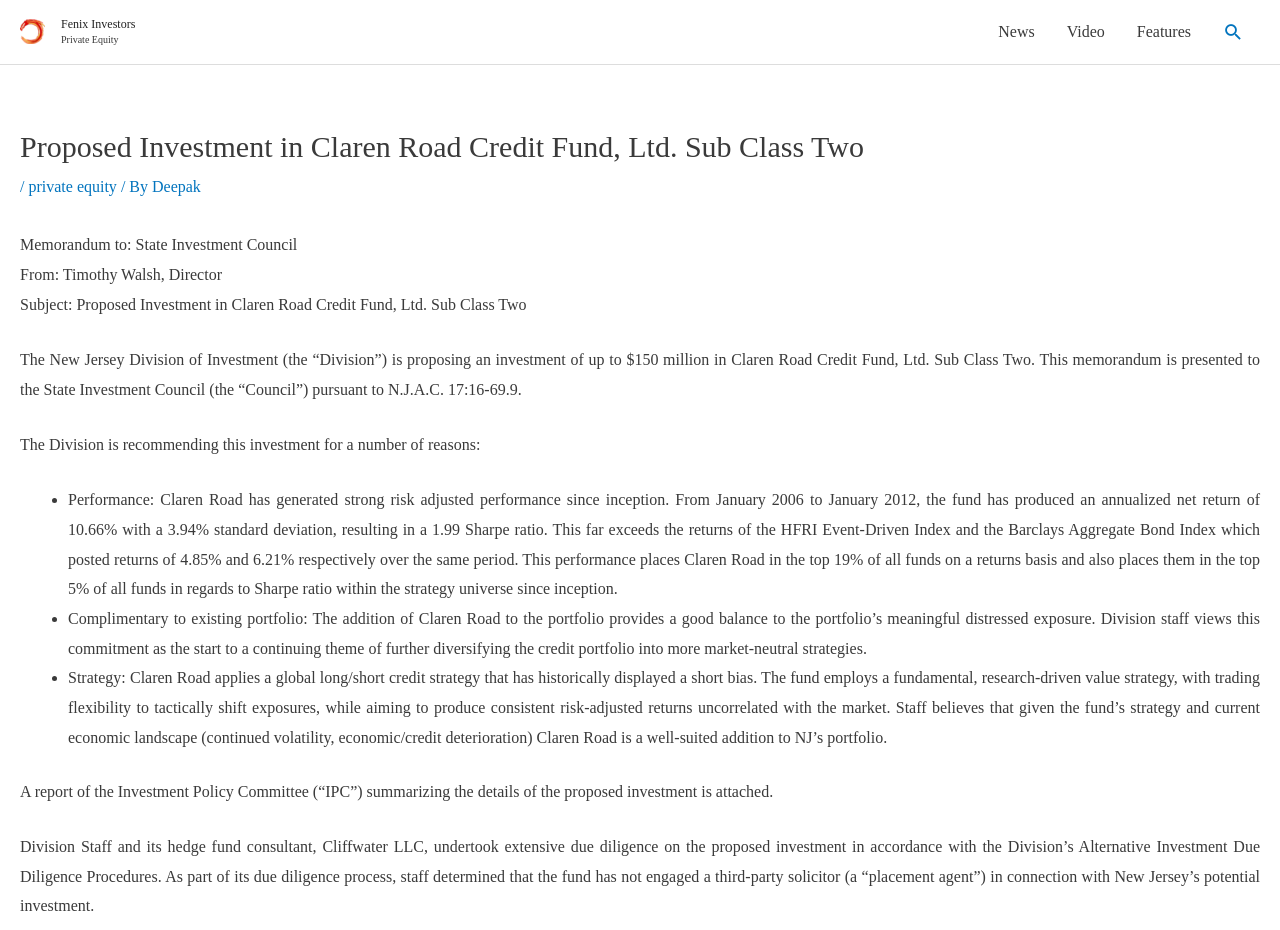Provide the bounding box coordinates for the UI element that is described as: "aria-label="Share story"".

None